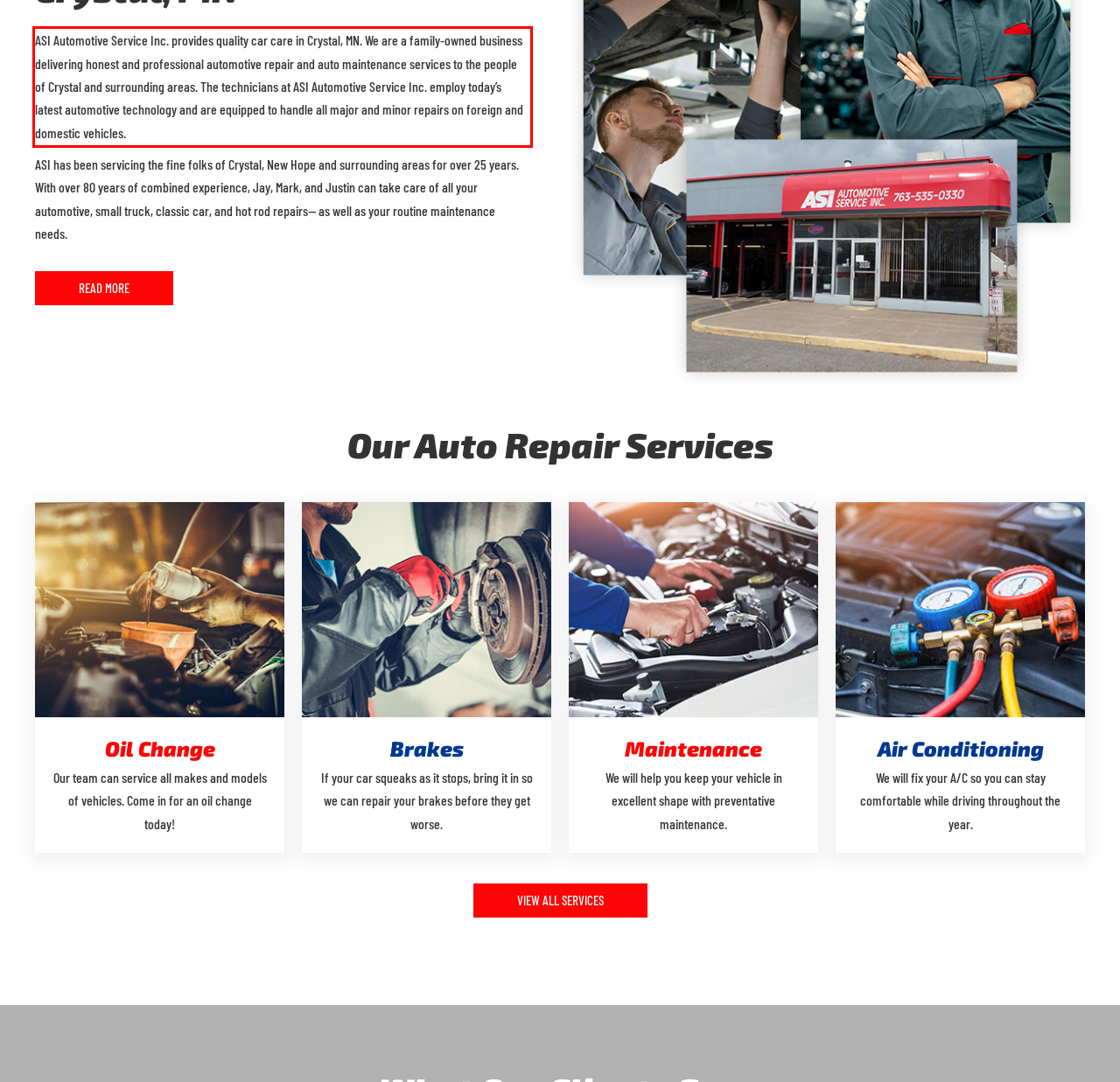Examine the screenshot of the webpage, locate the red bounding box, and generate the text contained within it.

ASI Automotive Service Inc. provides quality car care in Crystal, MN. We are a family-owned business delivering honest and professional automotive repair and auto maintenance services to the people of Crystal and surrounding areas. The technicians at ASI Automotive Service Inc. employ today’s latest automotive technology and are equipped to handle all major and minor repairs on foreign and domestic vehicles.